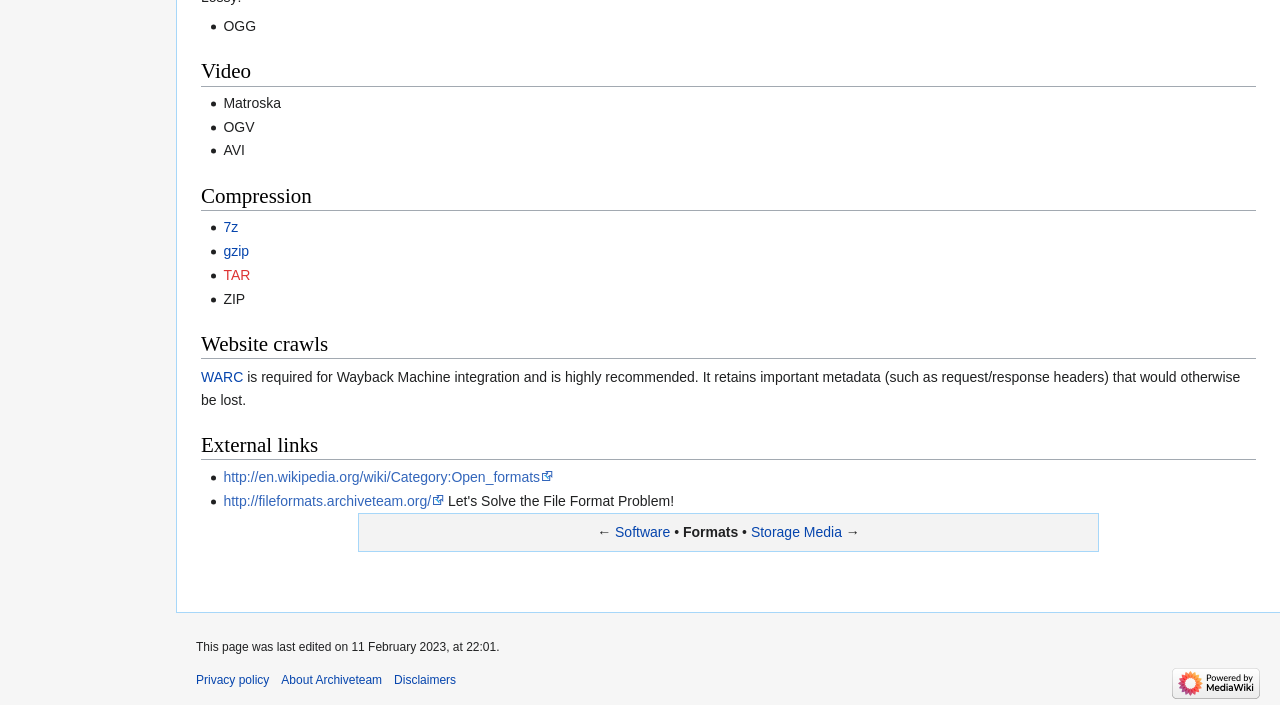Pinpoint the bounding box coordinates of the clickable area necessary to execute the following instruction: "Go to the Software page". The coordinates should be given as four float numbers between 0 and 1, namely [left, top, right, bottom].

[0.48, 0.744, 0.524, 0.766]